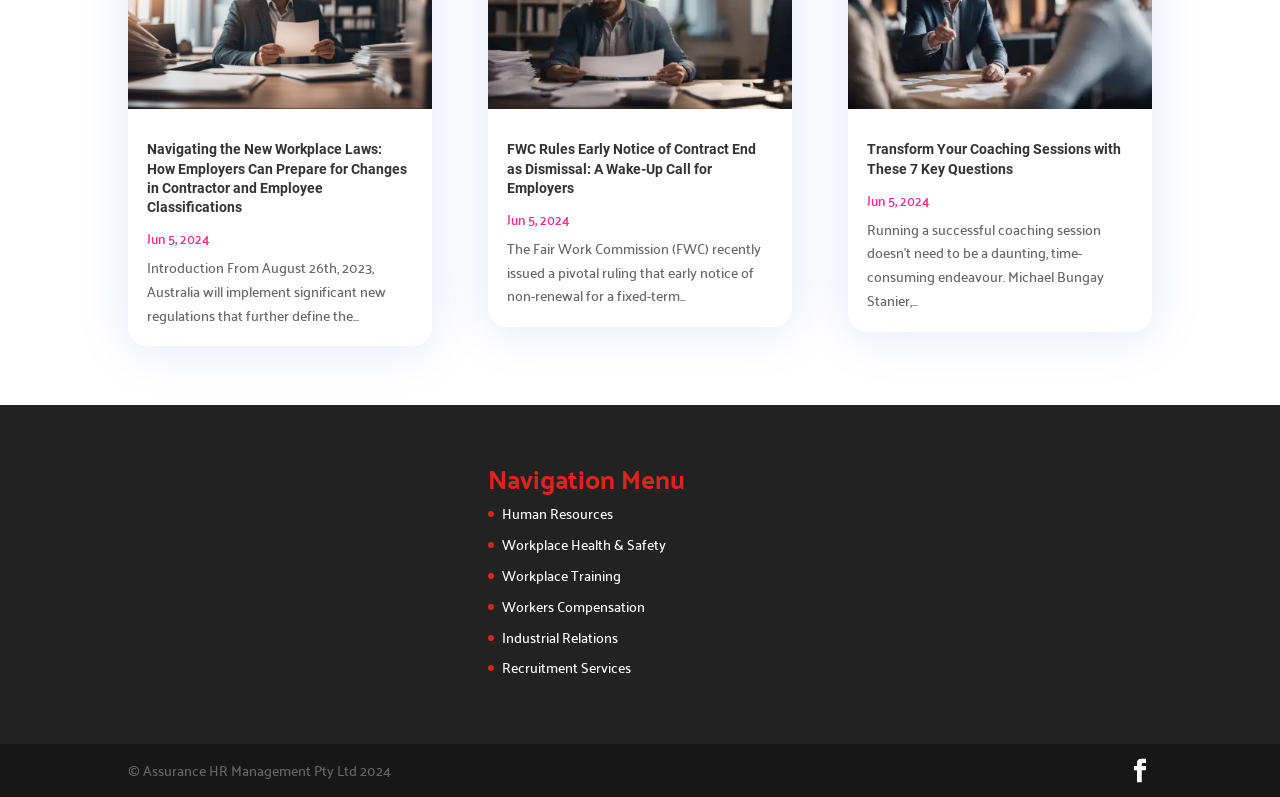Can you find the bounding box coordinates for the element that needs to be clicked to execute this instruction: "click on the link to learn about FWC rules on early notice of contract end"? The coordinates should be given as four float numbers between 0 and 1, i.e., [left, top, right, bottom].

[0.396, 0.178, 0.591, 0.246]